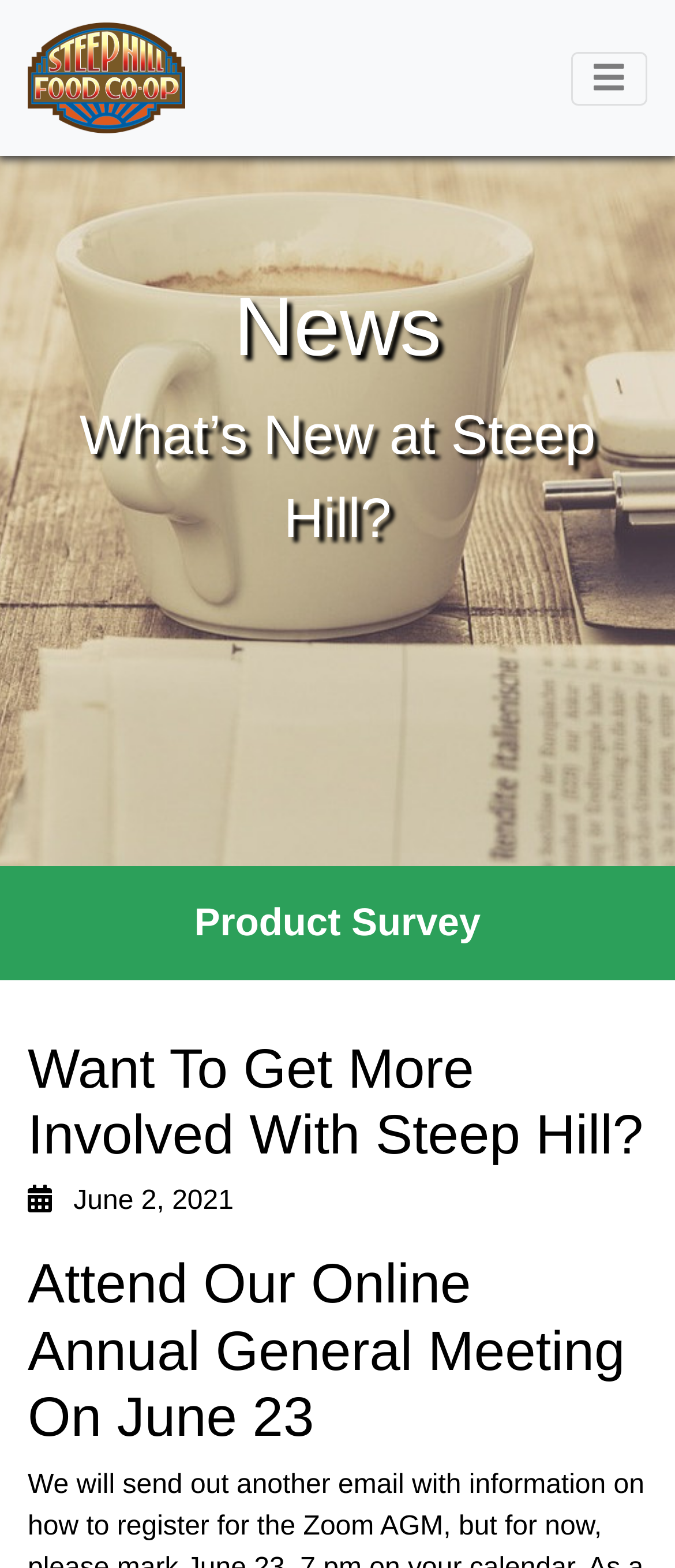Respond with a single word or phrase for the following question: 
What is the title of the first news item?

Product Survey